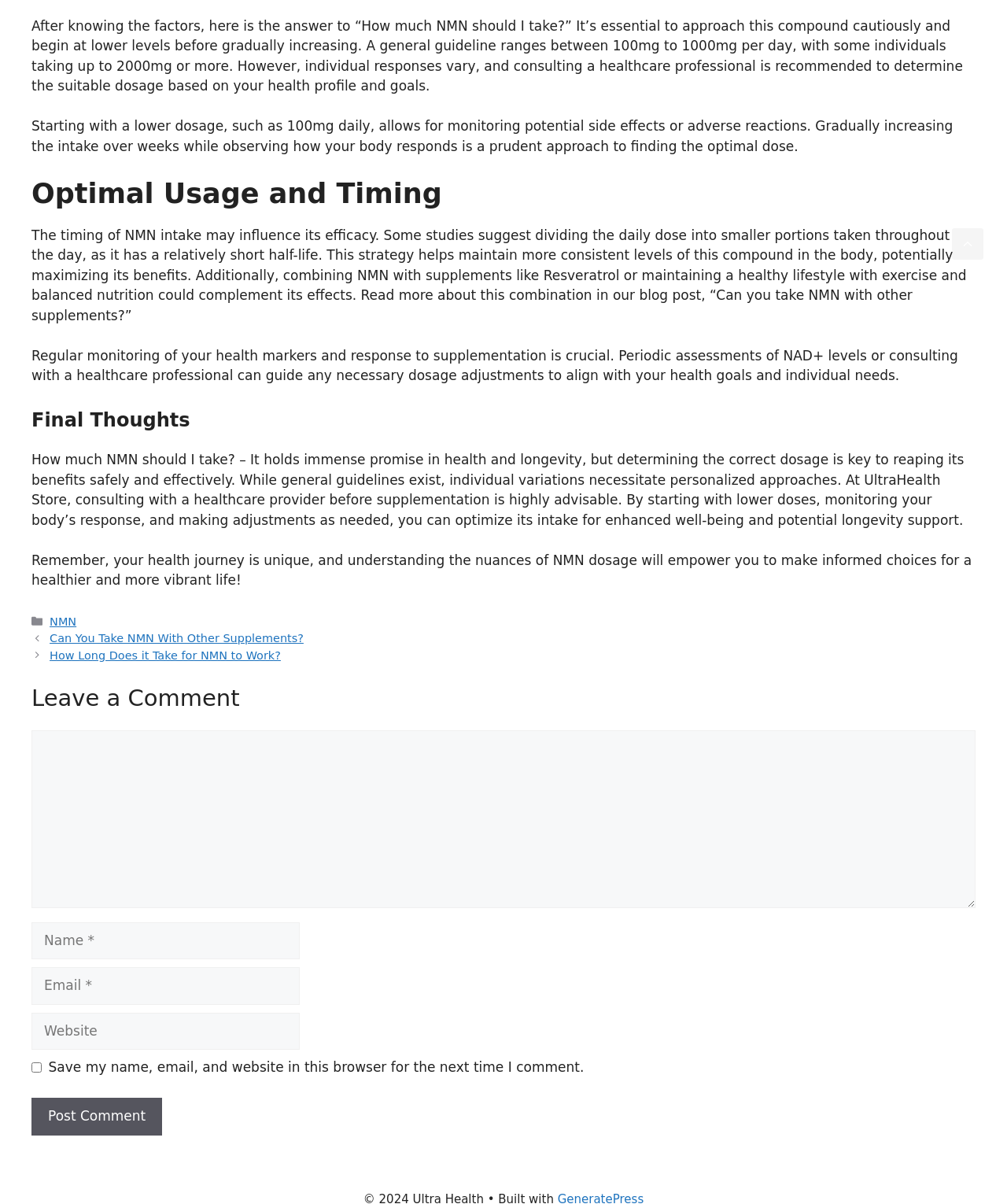Using the webpage screenshot, find the UI element described by NMN. Provide the bounding box coordinates in the format (top-left x, top-left y, bottom-right x, bottom-right y), ensuring all values are floating point numbers between 0 and 1.

[0.049, 0.511, 0.076, 0.521]